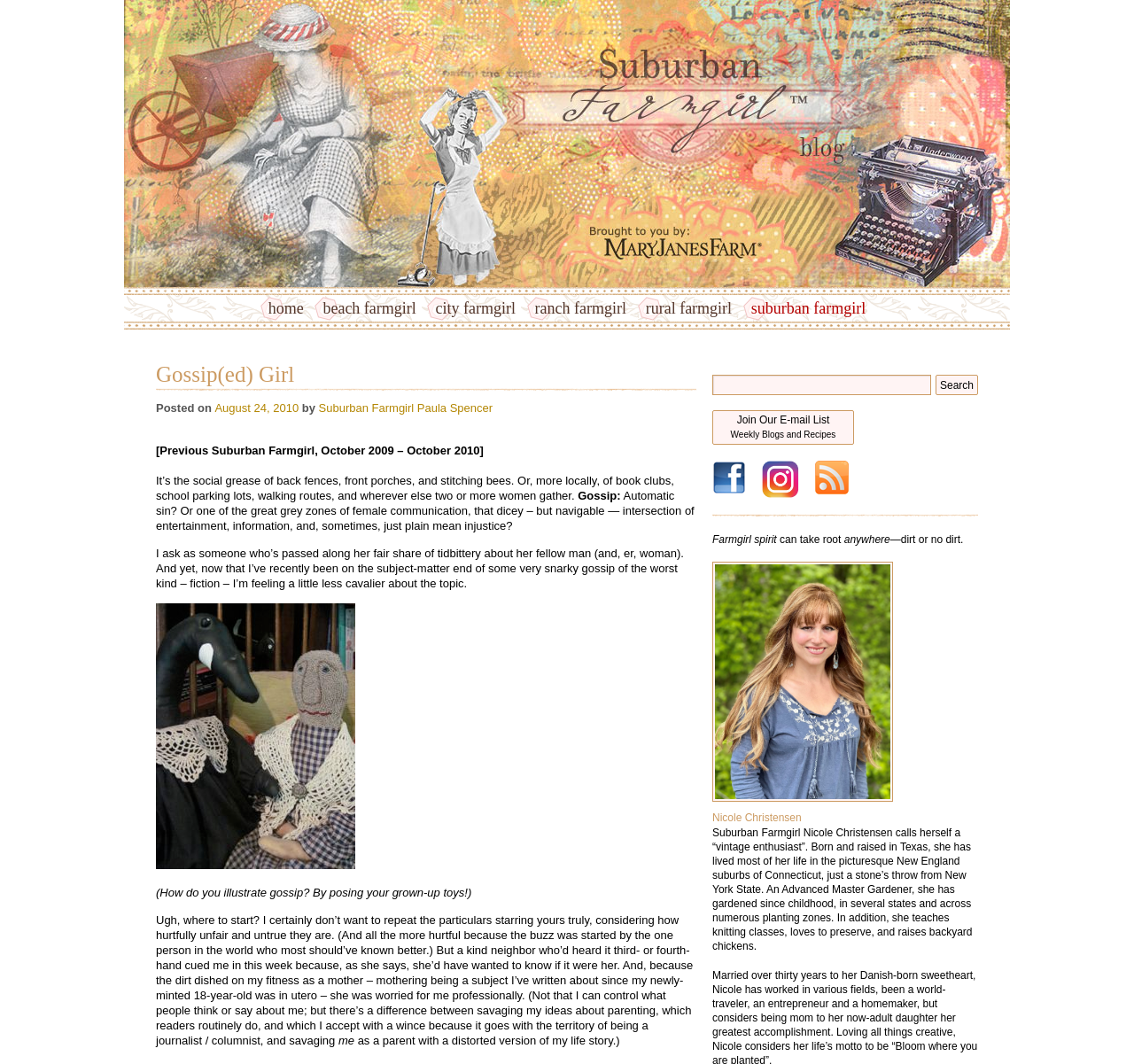What is the name of the blog?
Refer to the image and give a detailed response to the question.

The name of the blog can be found in the heading element with the text 'Gossip(ed) Girl' which is located at the top of the webpage.